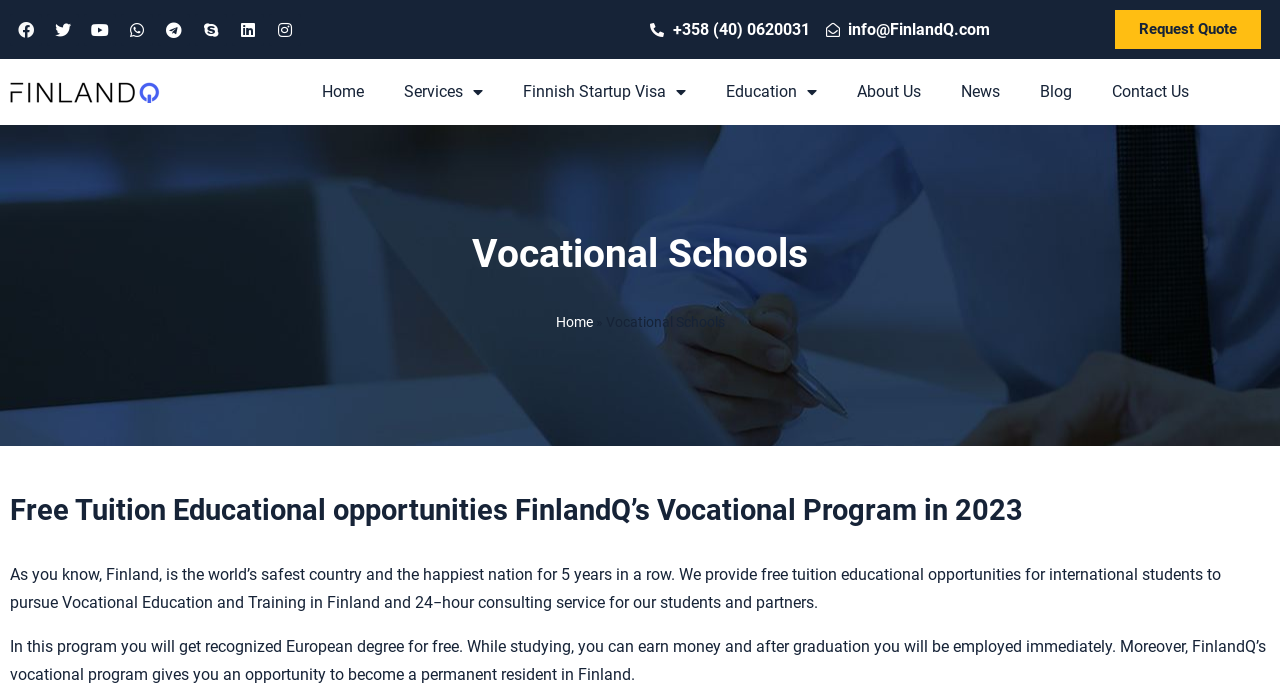Please find the bounding box coordinates for the clickable element needed to perform this instruction: "Click on Services".

[0.3, 0.099, 0.393, 0.165]